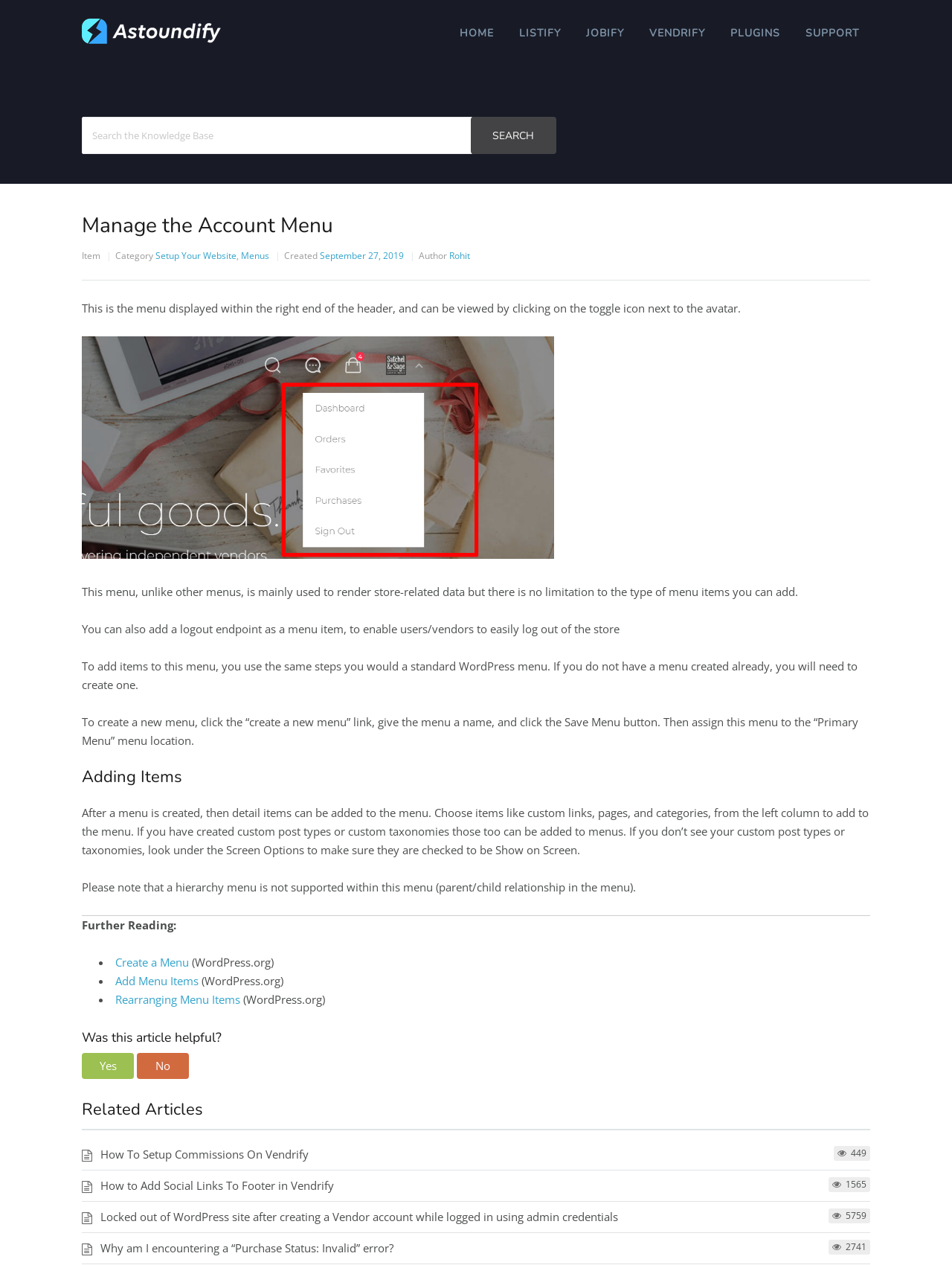Specify the bounding box coordinates of the element's area that should be clicked to execute the given instruction: "View Related Articles". The coordinates should be four float numbers between 0 and 1, i.e., [left, top, right, bottom].

[0.086, 0.87, 0.914, 0.893]